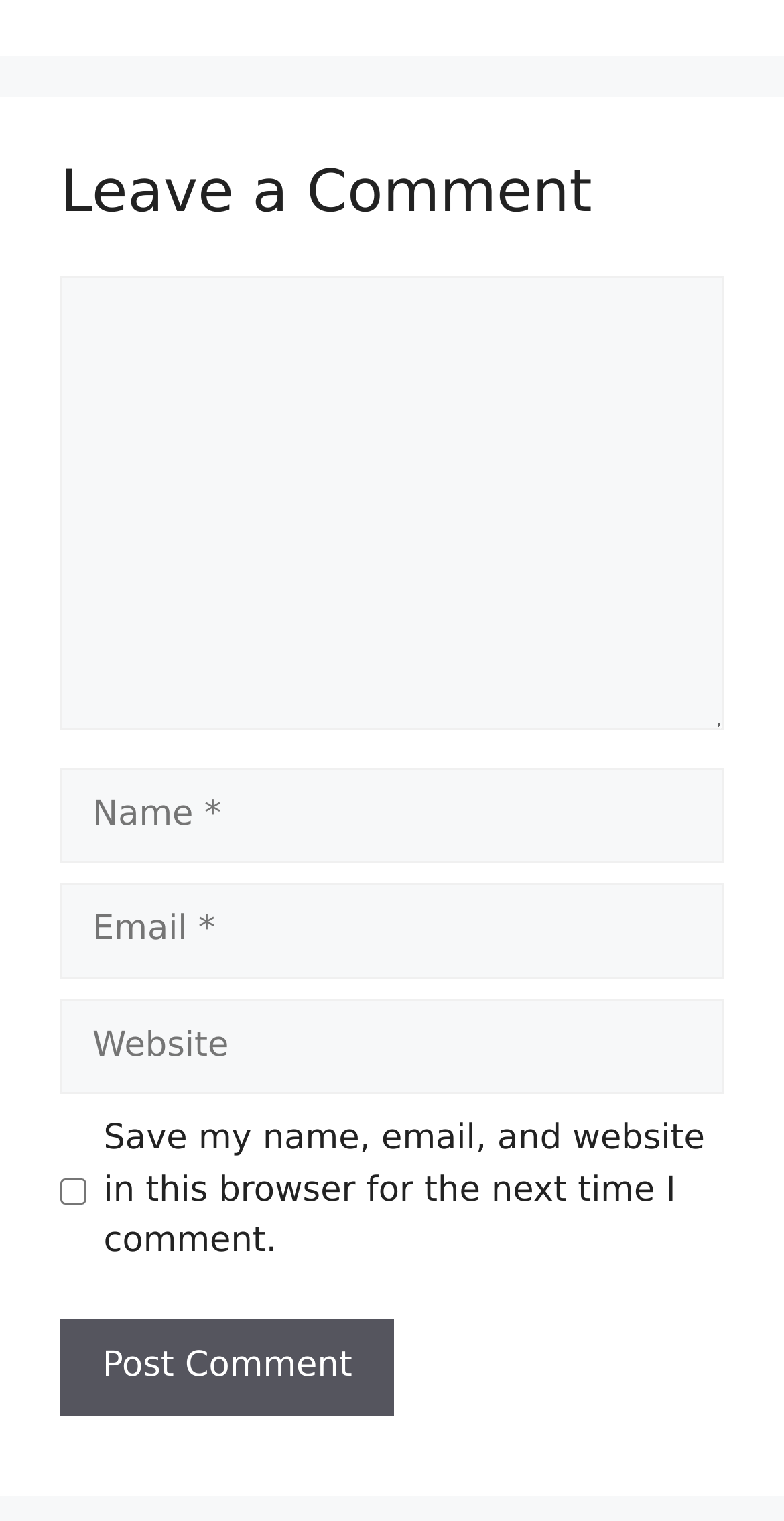Based on the image, please elaborate on the answer to the following question:
What is the button used for?

The button is labeled 'Post Comment' and is located below the textboxes and checkbox. This suggests that the button is used to submit the comment information and post the comment.